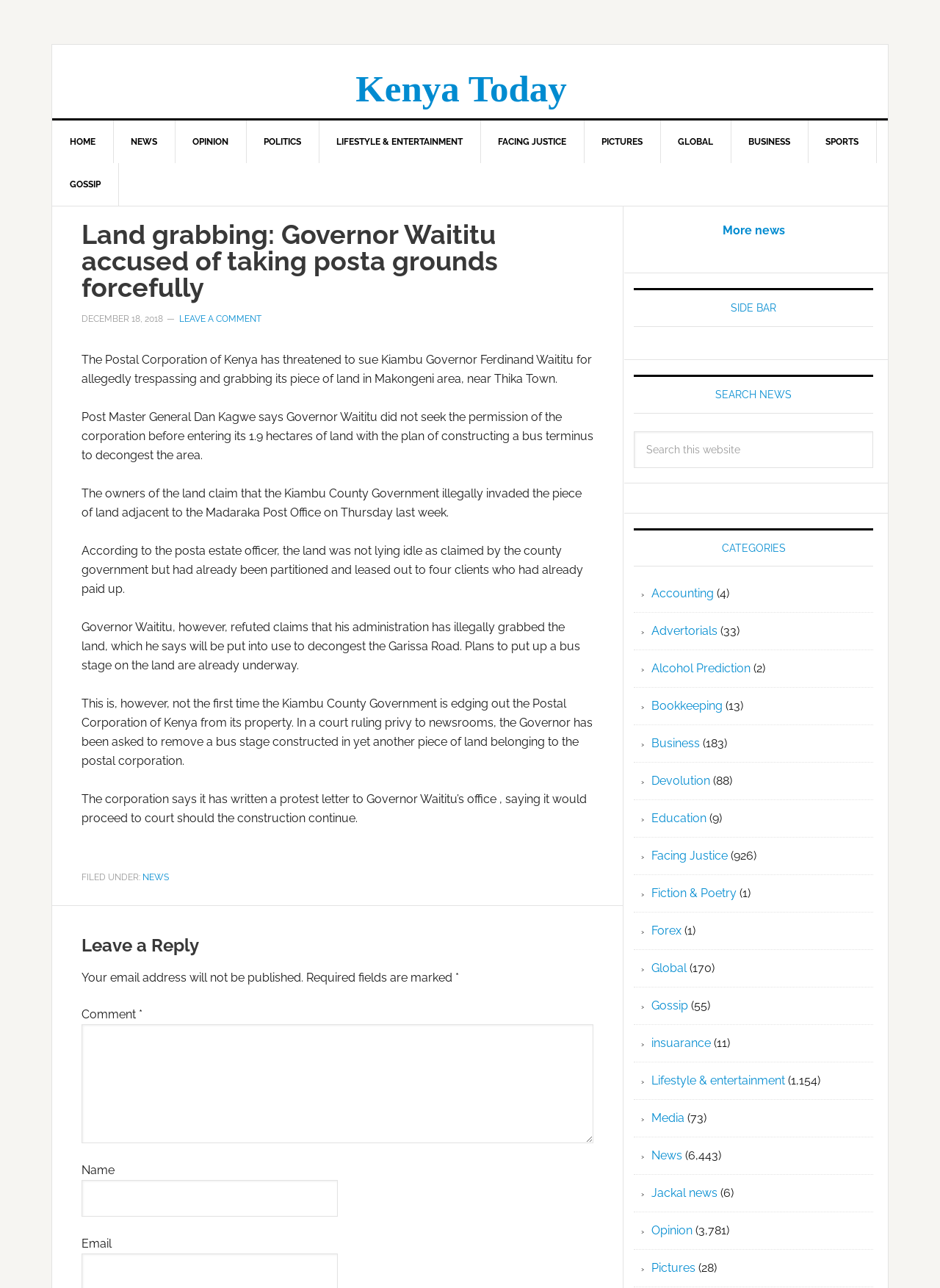Specify the bounding box coordinates for the region that must be clicked to perform the given instruction: "Search this website".

[0.674, 0.335, 0.929, 0.363]